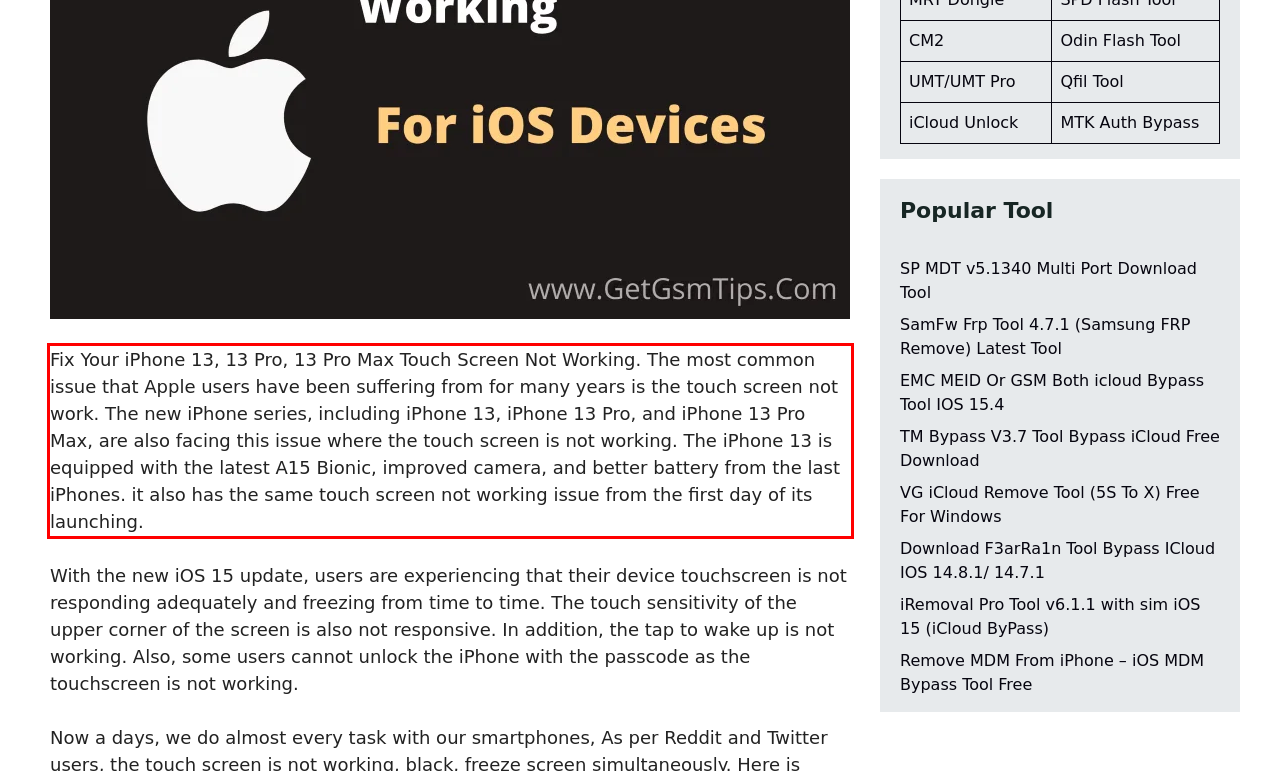Observe the screenshot of the webpage, locate the red bounding box, and extract the text content within it.

Fix Your iPhone 13, 13 Pro, 13 Pro Max Touch Screen Not Working. The most common issue that Apple users have been suffering from for many years is the touch screen not work. The new iPhone series, including iPhone 13, iPhone 13 Pro, and iPhone 13 Pro Max, are also facing this issue where the touch screen is not working. The iPhone 13 is equipped with the latest A15 Bionic, improved camera, and better battery from the last iPhones. it also has the same touch screen not working issue from the first day of its launching.